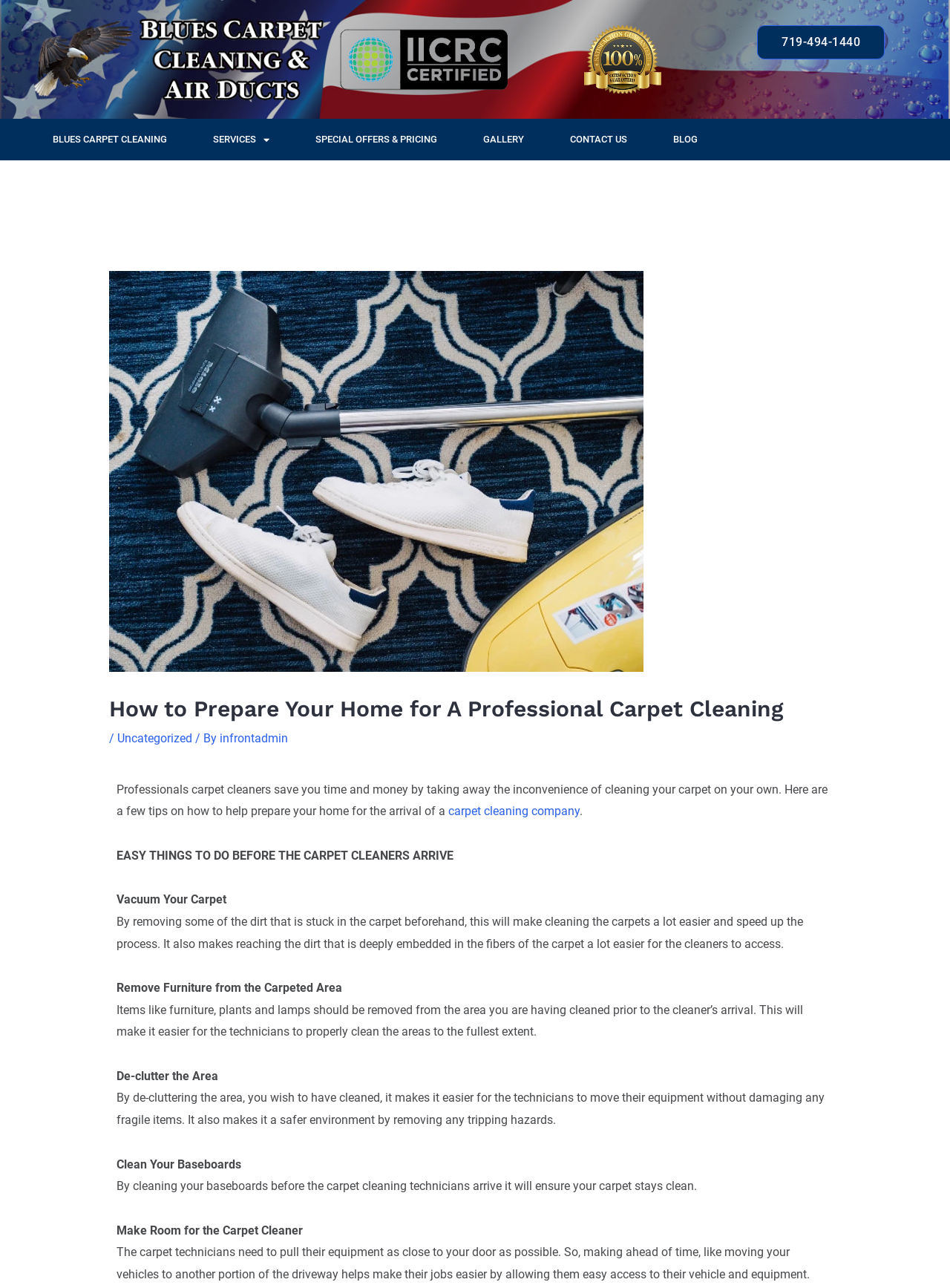Please identify the bounding box coordinates of where to click in order to follow the instruction: "Navigate to the services page".

[0.2, 0.092, 0.308, 0.124]